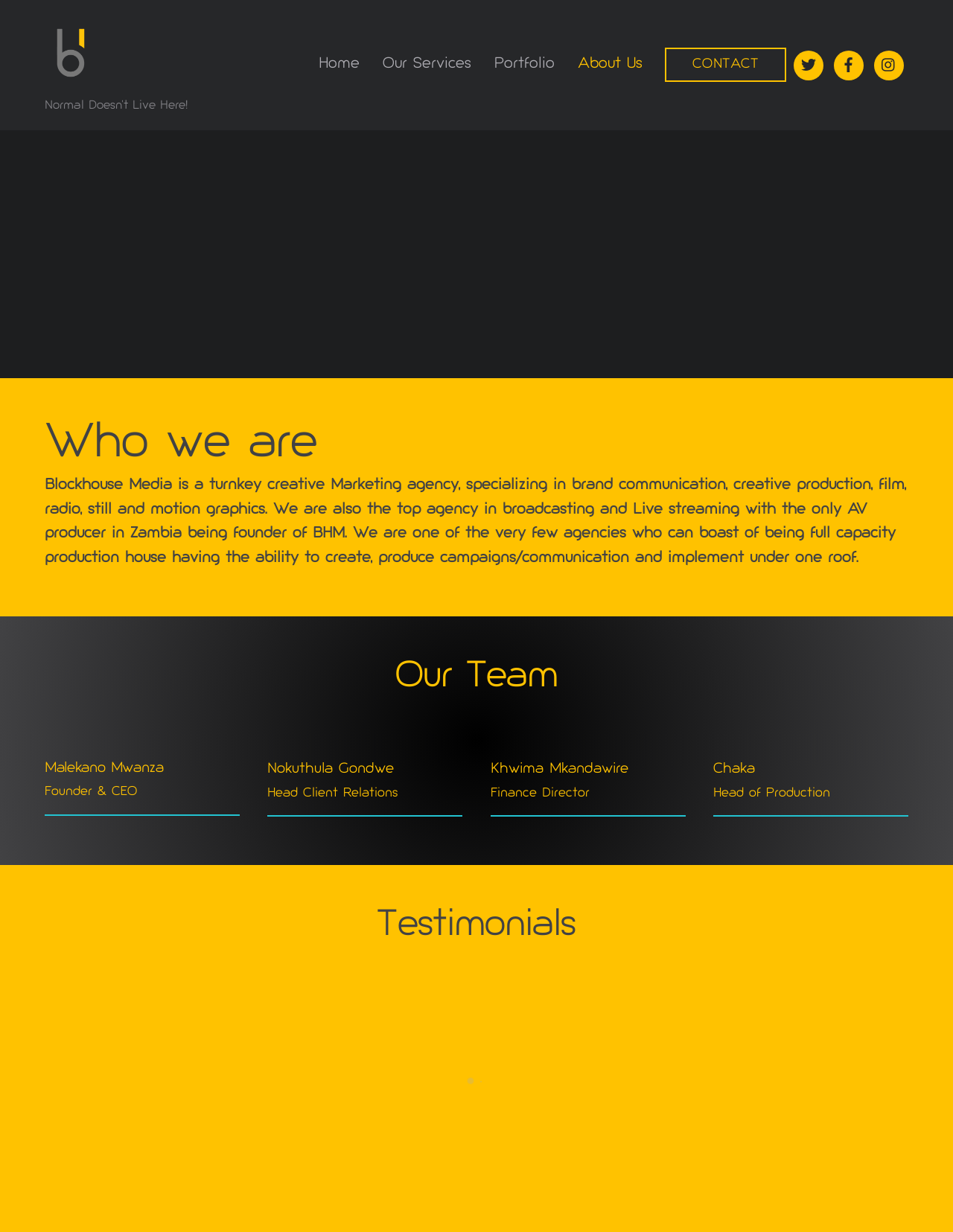Find the UI element described as: "aria-label="twitter"" and predict its bounding box coordinates. Ensure the coordinates are four float numbers between 0 and 1, [left, top, right, bottom].

[0.833, 0.047, 0.864, 0.059]